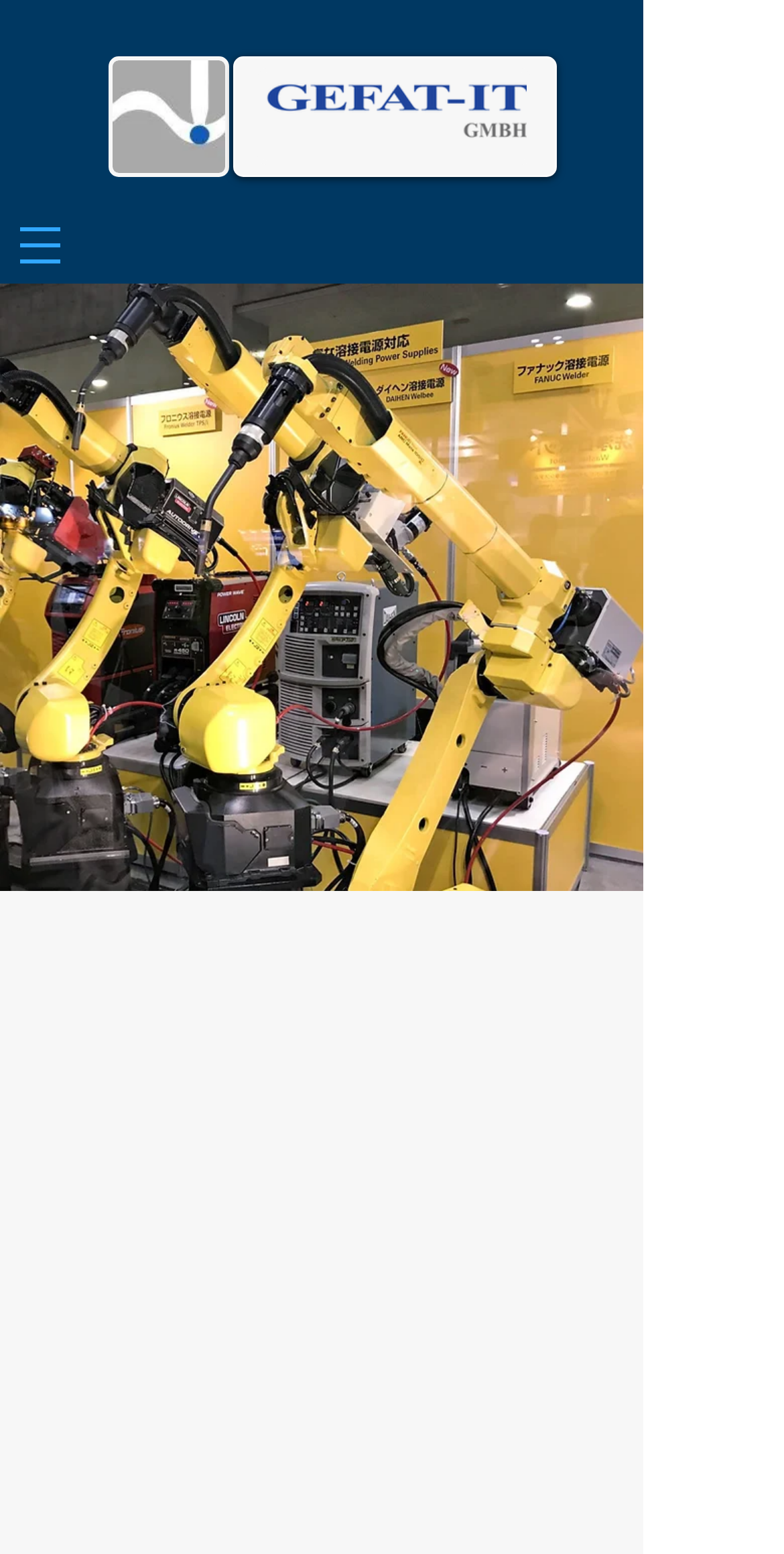Please reply to the following question using a single word or phrase: 
What is the function of the processing centre?

to equip parts with chamfers and nutes